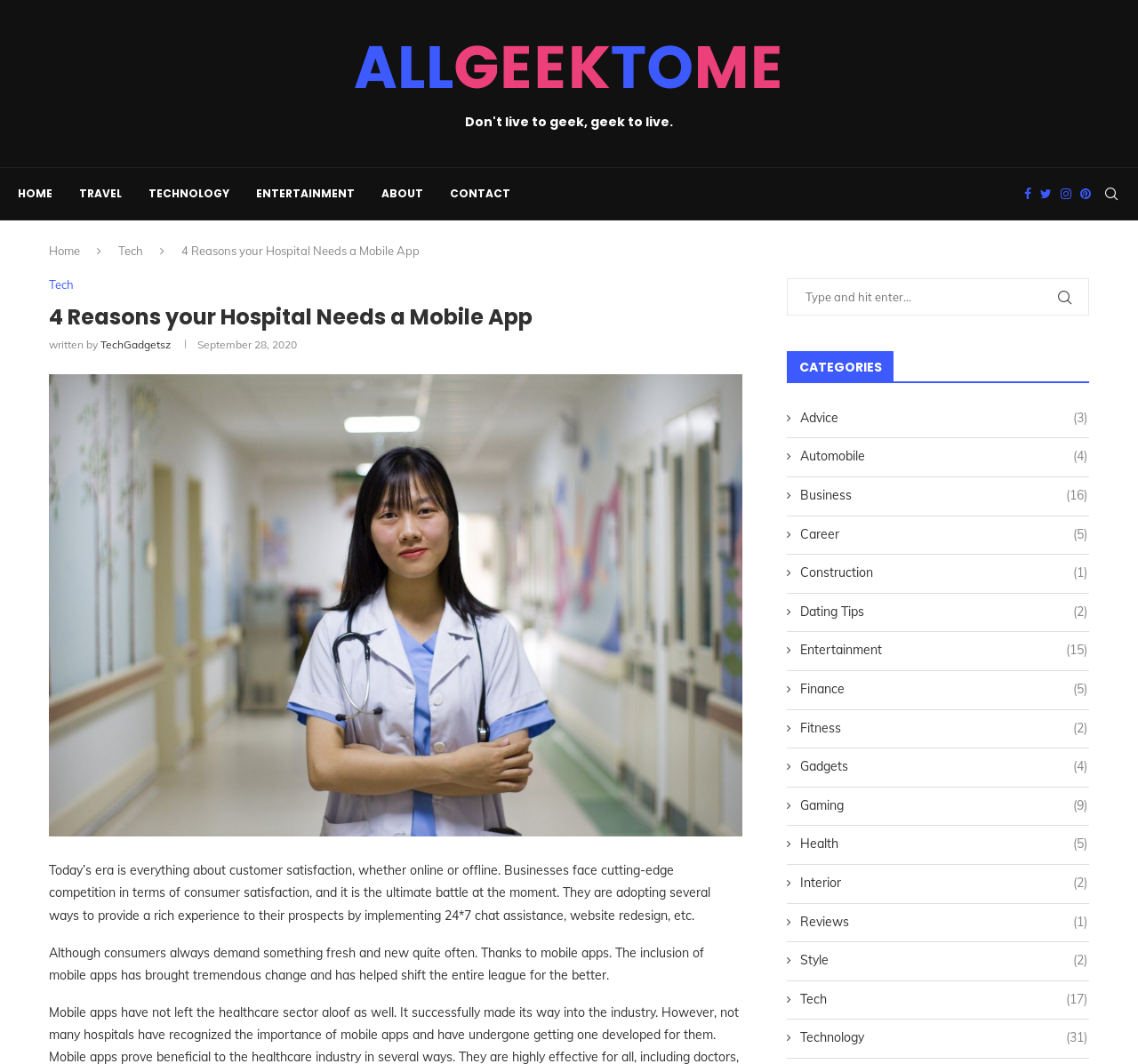Identify the bounding box for the given UI element using the description provided. Coordinates should be in the format (top-left x, top-left y, bottom-right x, bottom-right y) and must be between 0 and 1. Here is the description: Dating Tips (2)

[0.691, 0.567, 0.955, 0.583]